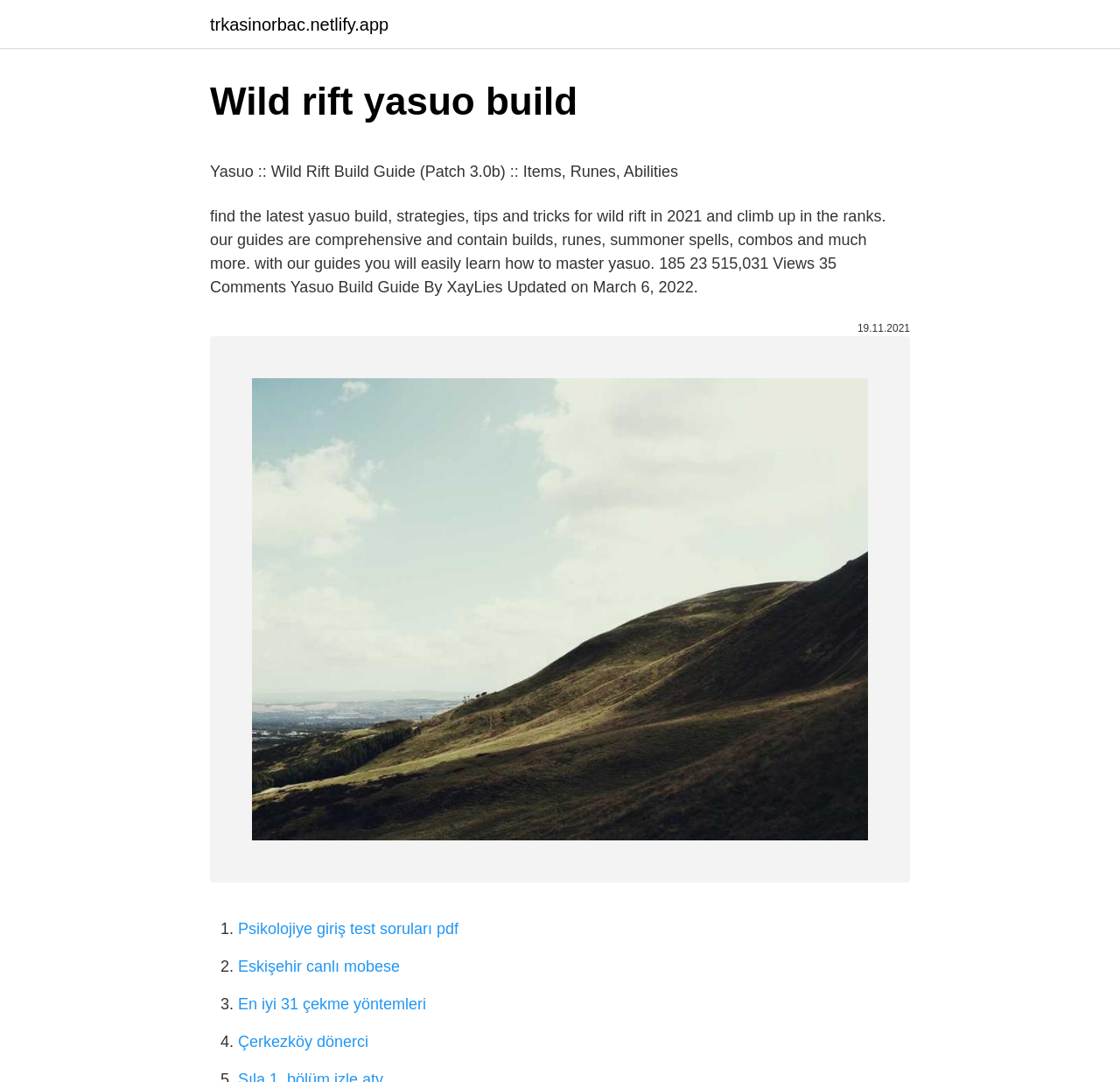What is the purpose of the guide on this webpage?
Look at the image and respond with a one-word or short-phrase answer.

To master Yasuo